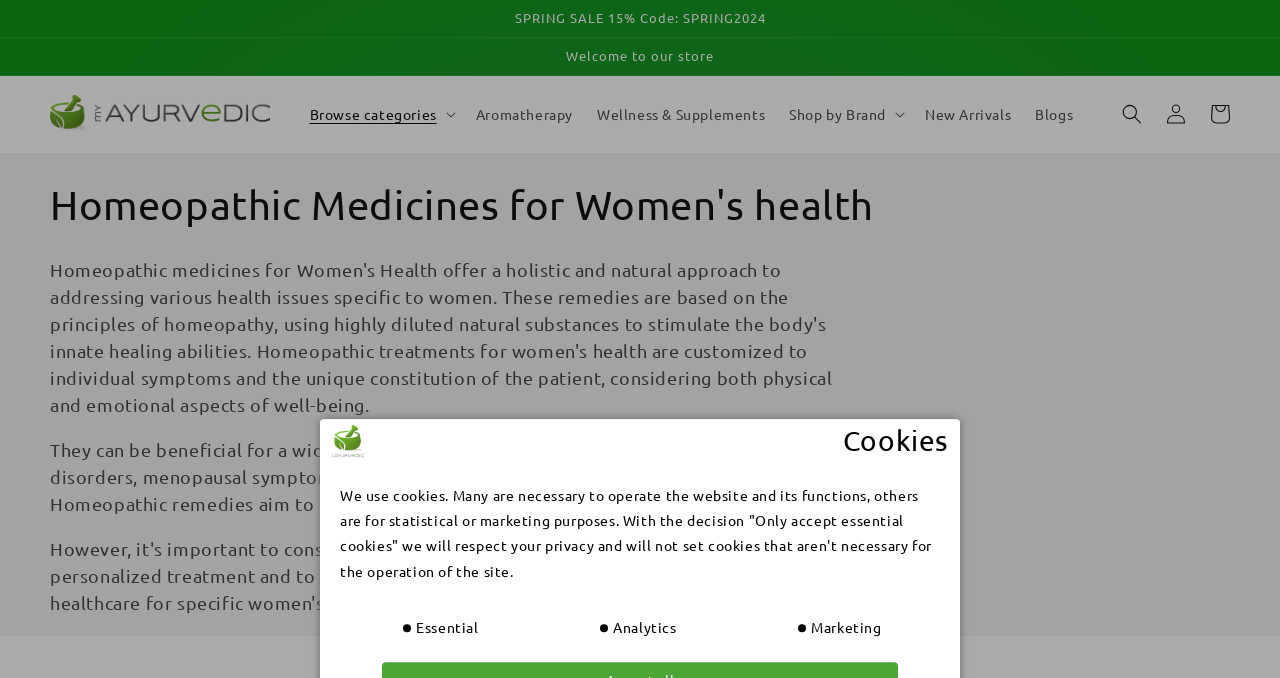Provide the bounding box coordinates of the HTML element this sentence describes: "Log in". The bounding box coordinates consist of four float numbers between 0 and 1, i.e., [left, top, right, bottom].

[0.902, 0.136, 0.936, 0.201]